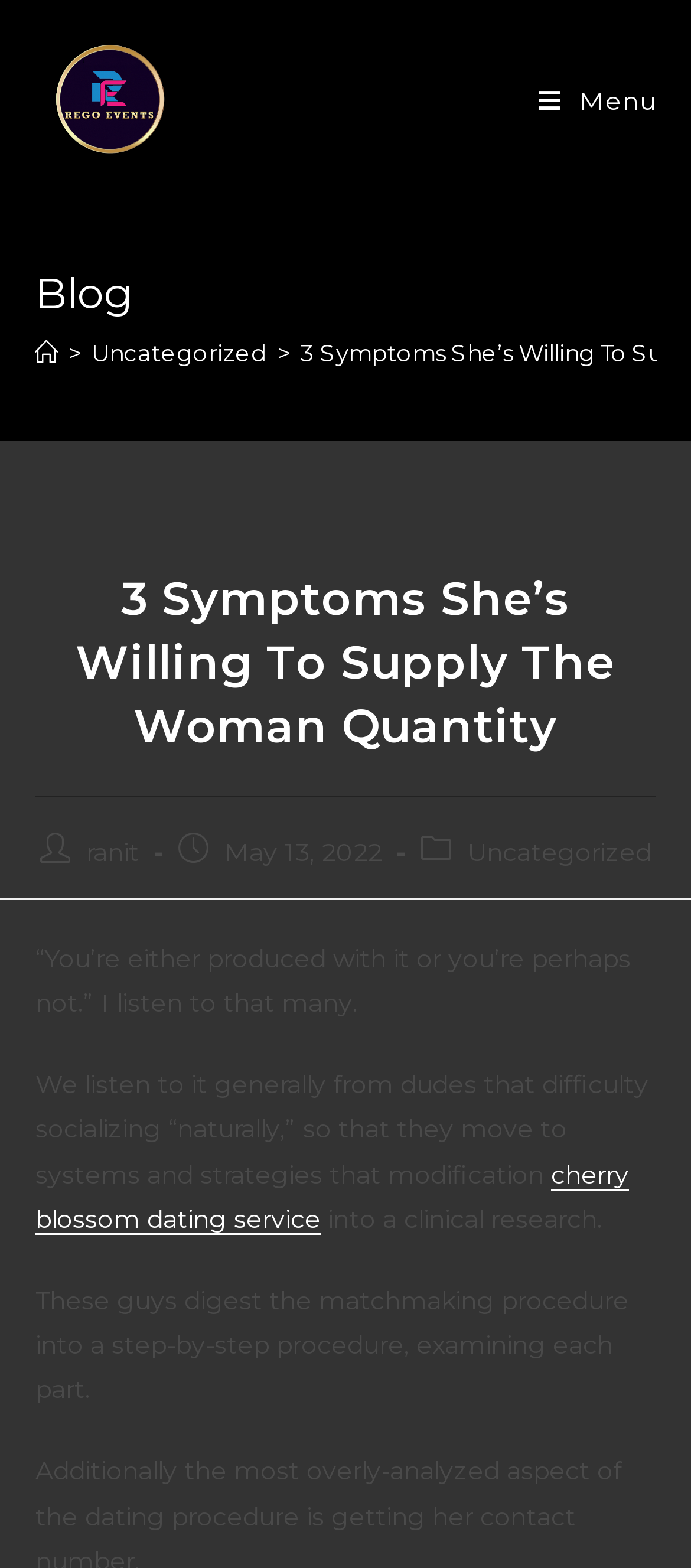Using the webpage screenshot, locate the HTML element that fits the following description and provide its bounding box: "Uncategorized".

[0.676, 0.533, 0.942, 0.553]